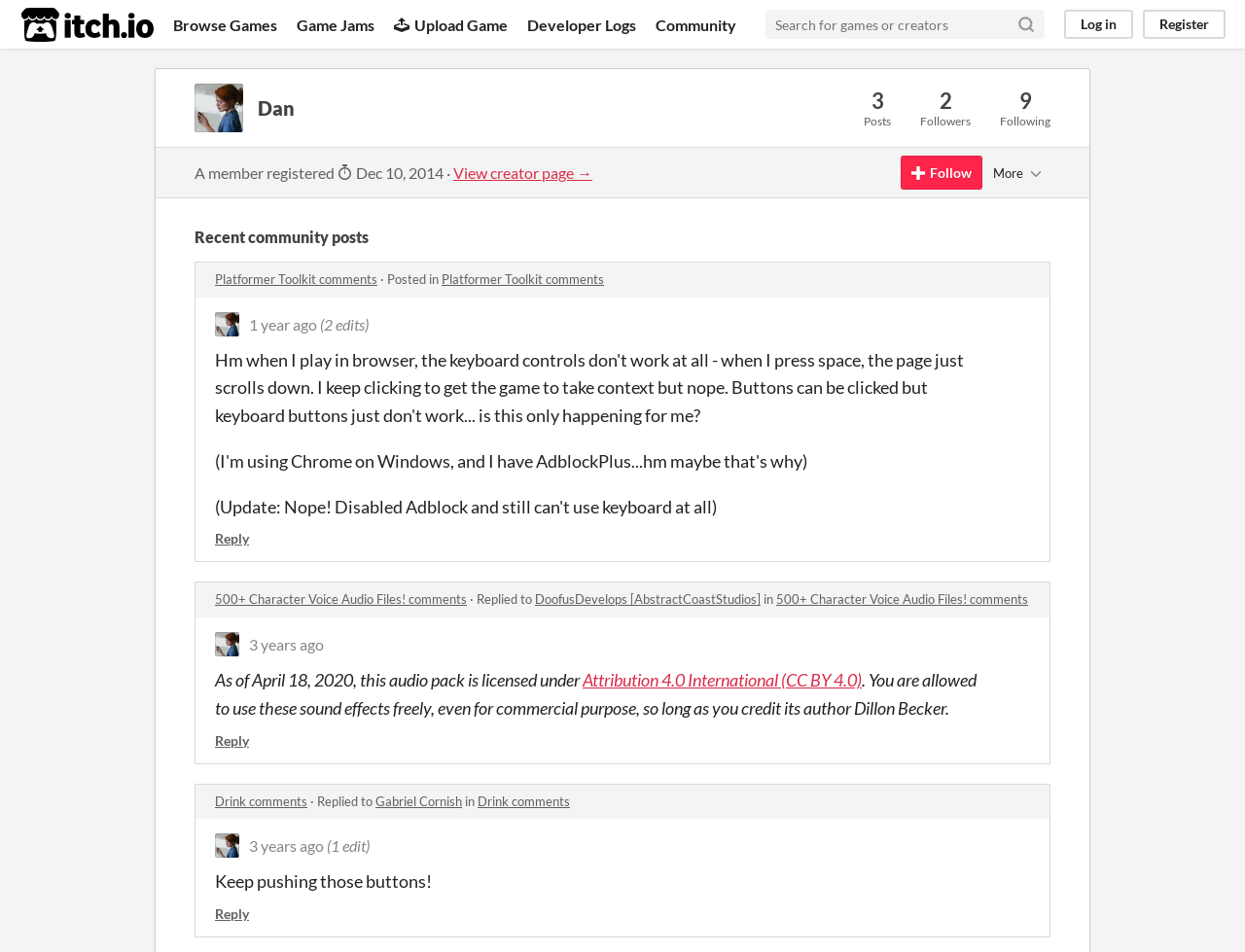Identify the bounding box coordinates for the UI element described as follows: "itch.io". Ensure the coordinates are four float numbers between 0 and 1, formatted as [left, top, right, bottom].

[0.017, 0.008, 0.124, 0.043]